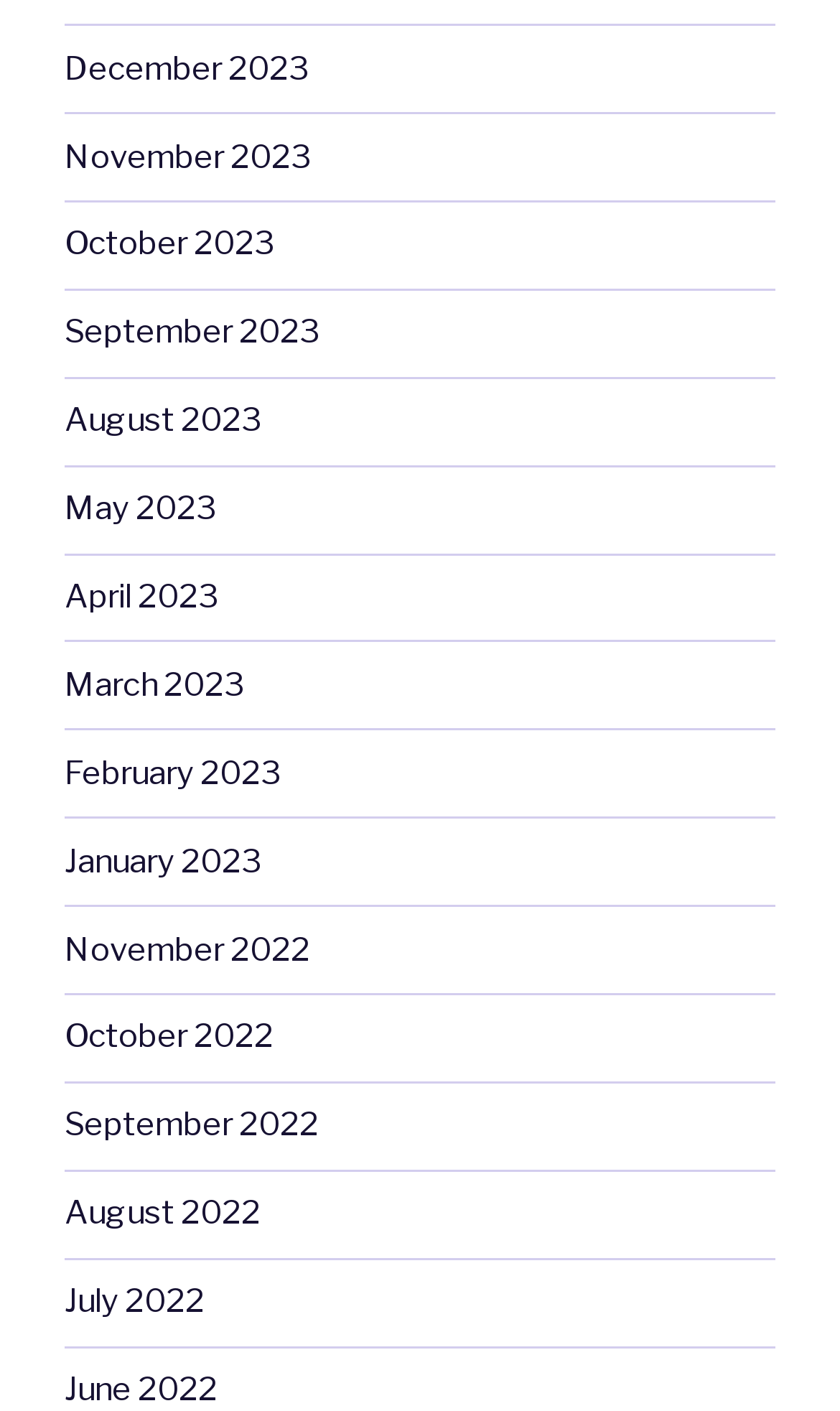Find and specify the bounding box coordinates that correspond to the clickable region for the instruction: "View December 2023".

[0.077, 0.035, 0.367, 0.062]